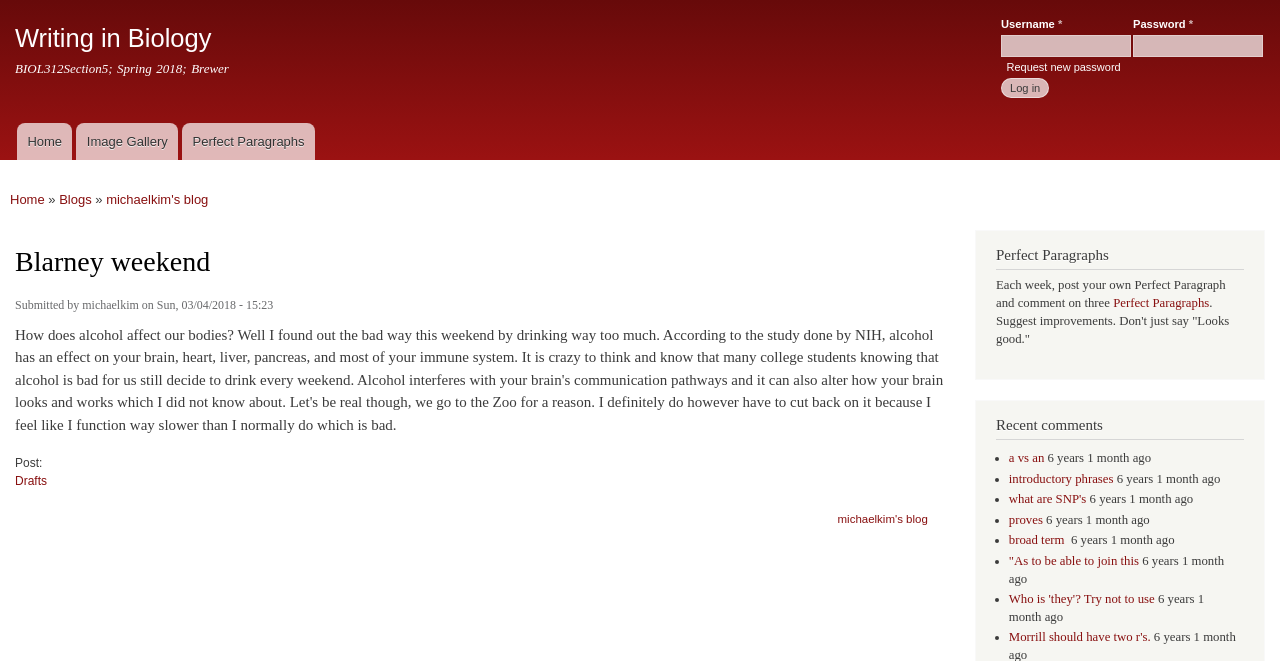Can you give a detailed response to the following question using the information from the image? What is the title of the blog post?

I found the title of the blog post by looking at the heading element with the text 'Blarney weekend' which is located near the top of the webpage.